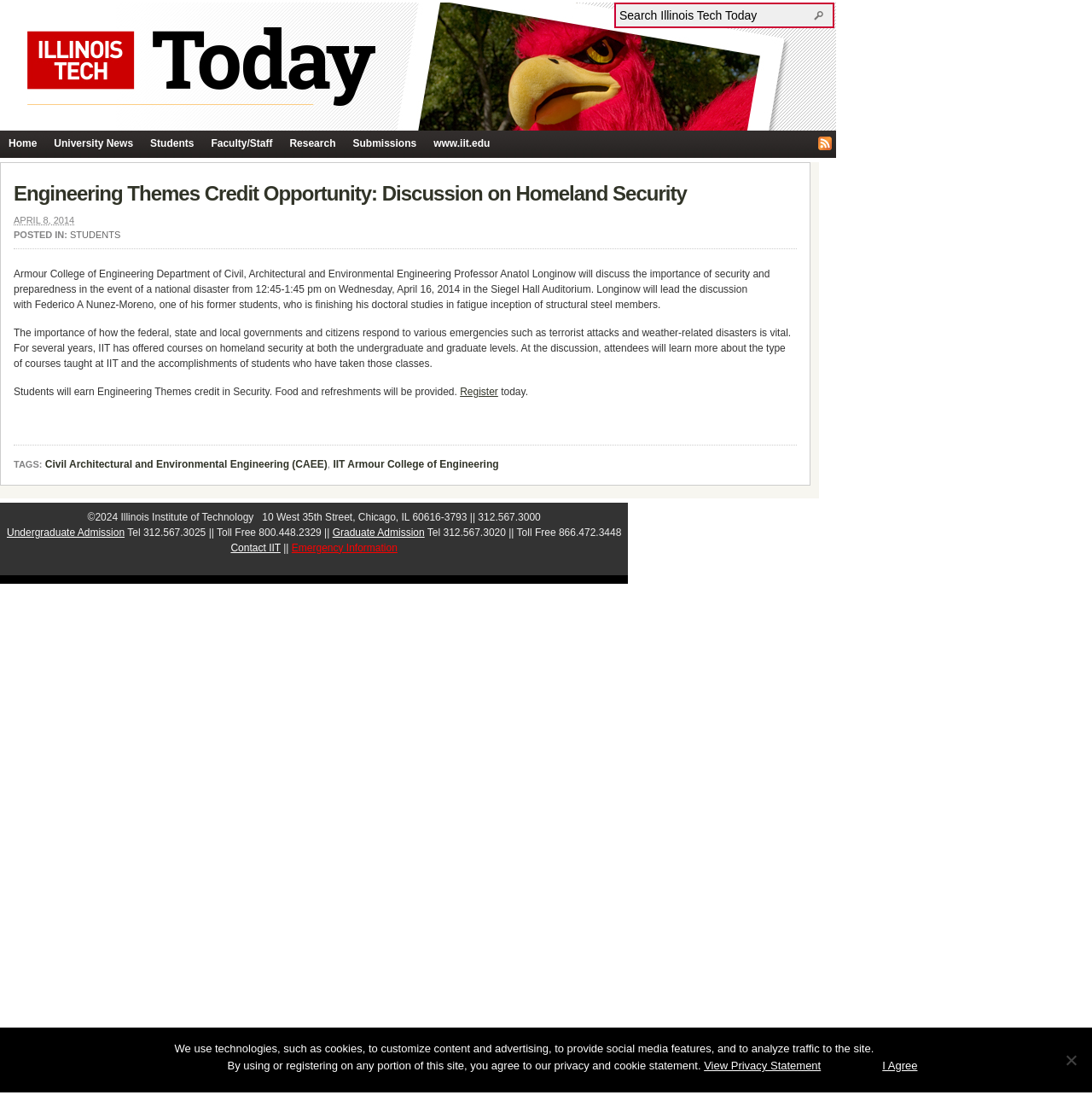Kindly determine the bounding box coordinates for the clickable area to achieve the given instruction: "Search Illinois Tech Today".

[0.567, 0.008, 0.744, 0.02]